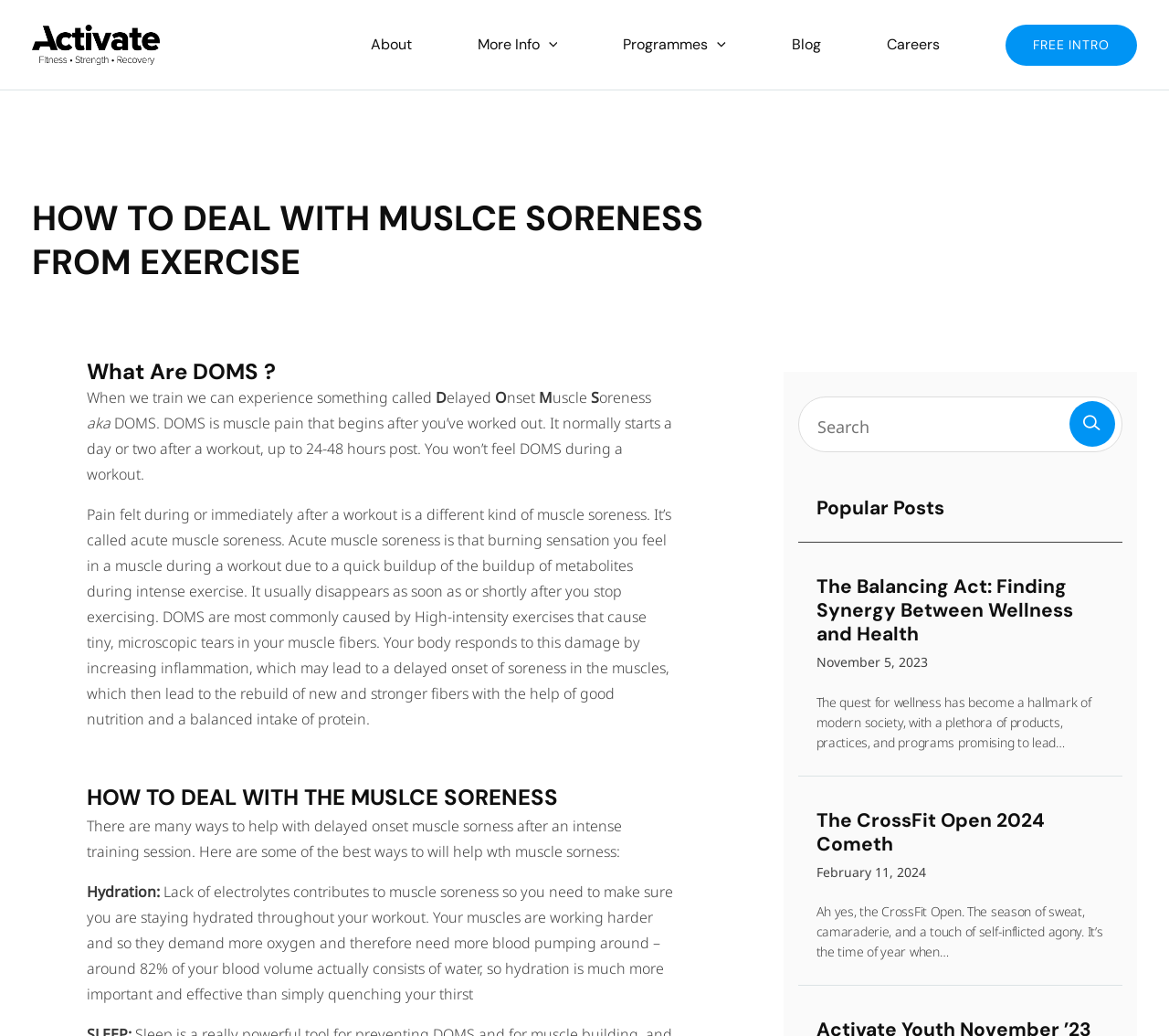Please specify the bounding box coordinates of the clickable section necessary to execute the following command: "Click on the 'About' link".

[0.289, 0.022, 0.38, 0.064]